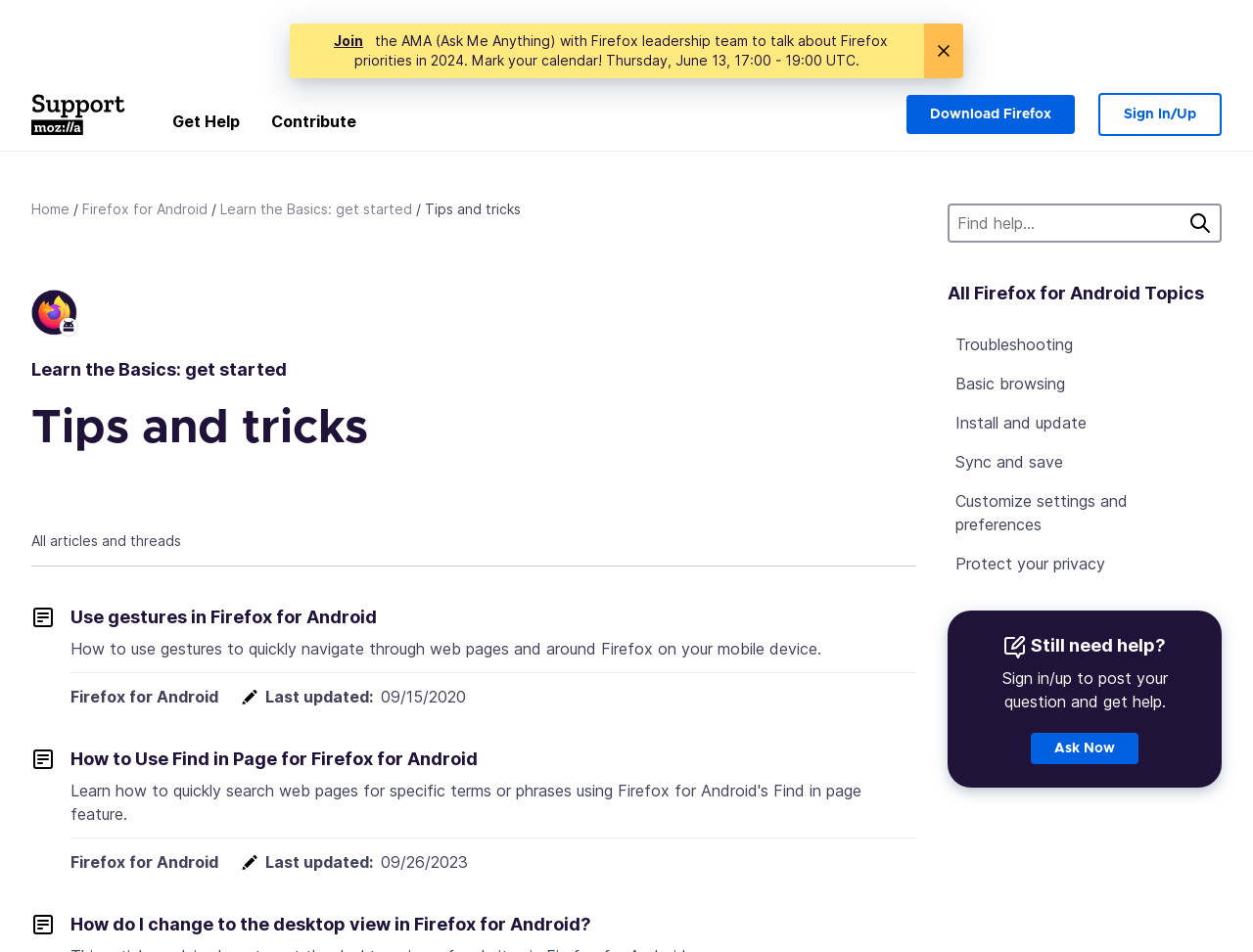Can you find the bounding box coordinates of the area I should click to execute the following instruction: "Search for help"?

[0.945, 0.218, 0.97, 0.251]